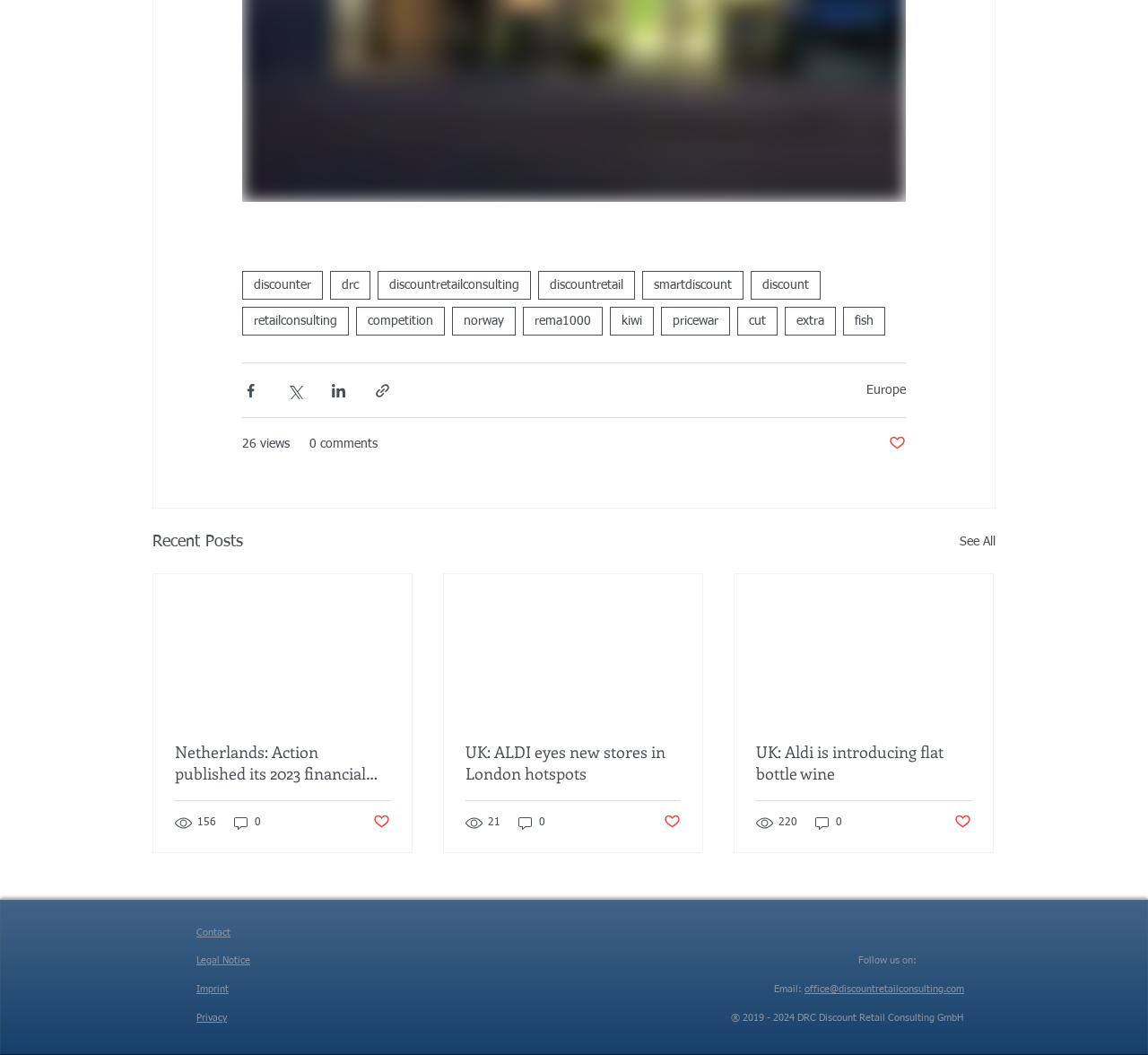Could you provide the bounding box coordinates for the portion of the screen to click to complete this instruction: "Click on the 'Netherlands: Action published its 2023 financial results' link"?

[0.152, 0.703, 0.34, 0.744]